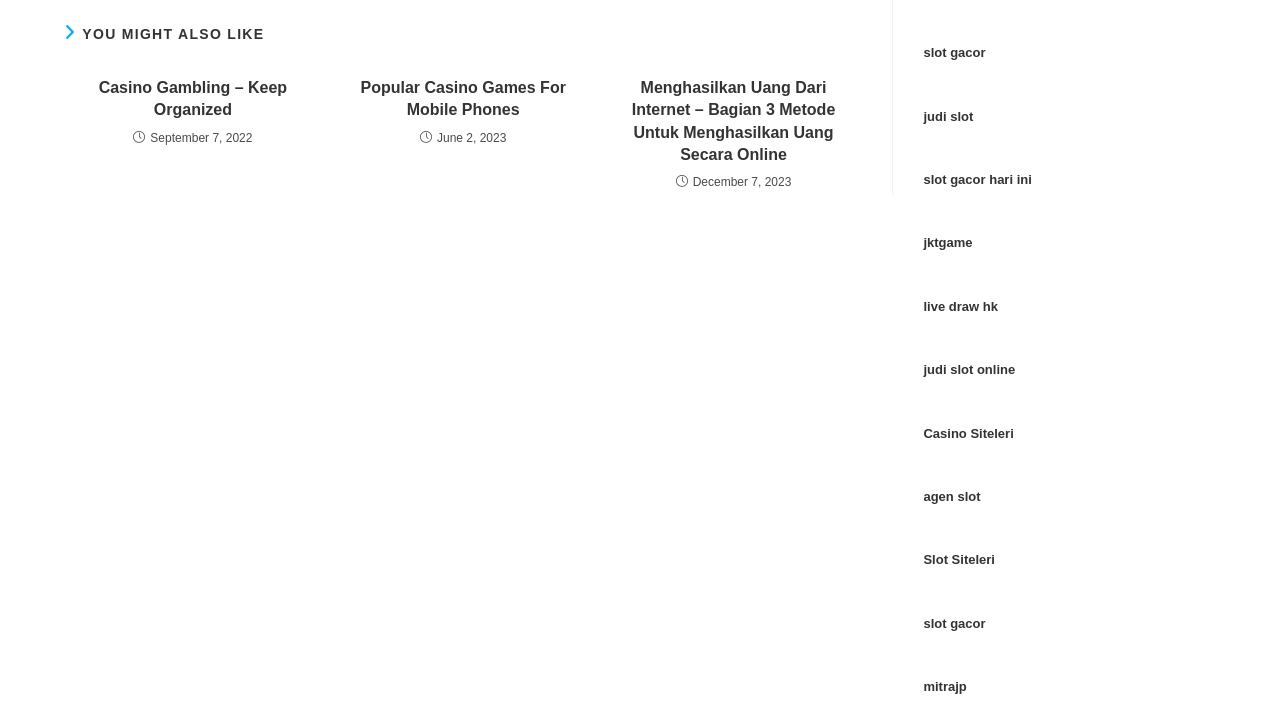Provide the bounding box coordinates for the UI element that is described by this text: "Casino Gambling – Keep Organized". The coordinates should be in the form of four float numbers between 0 and 1: [left, top, right, bottom].

[0.059, 0.109, 0.242, 0.172]